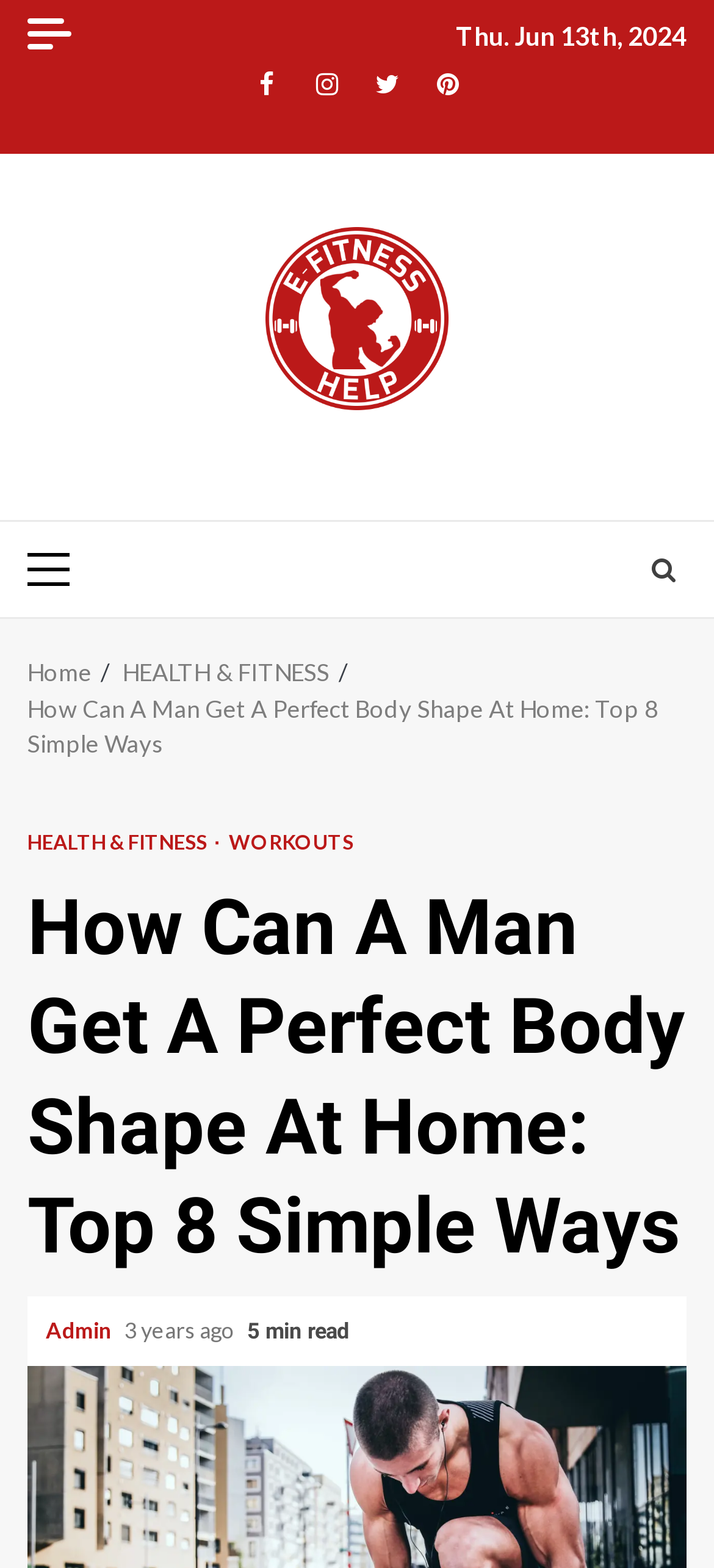Locate the bounding box of the UI element described in the following text: "alt="efitness Help"".

[0.372, 0.189, 0.628, 0.211]